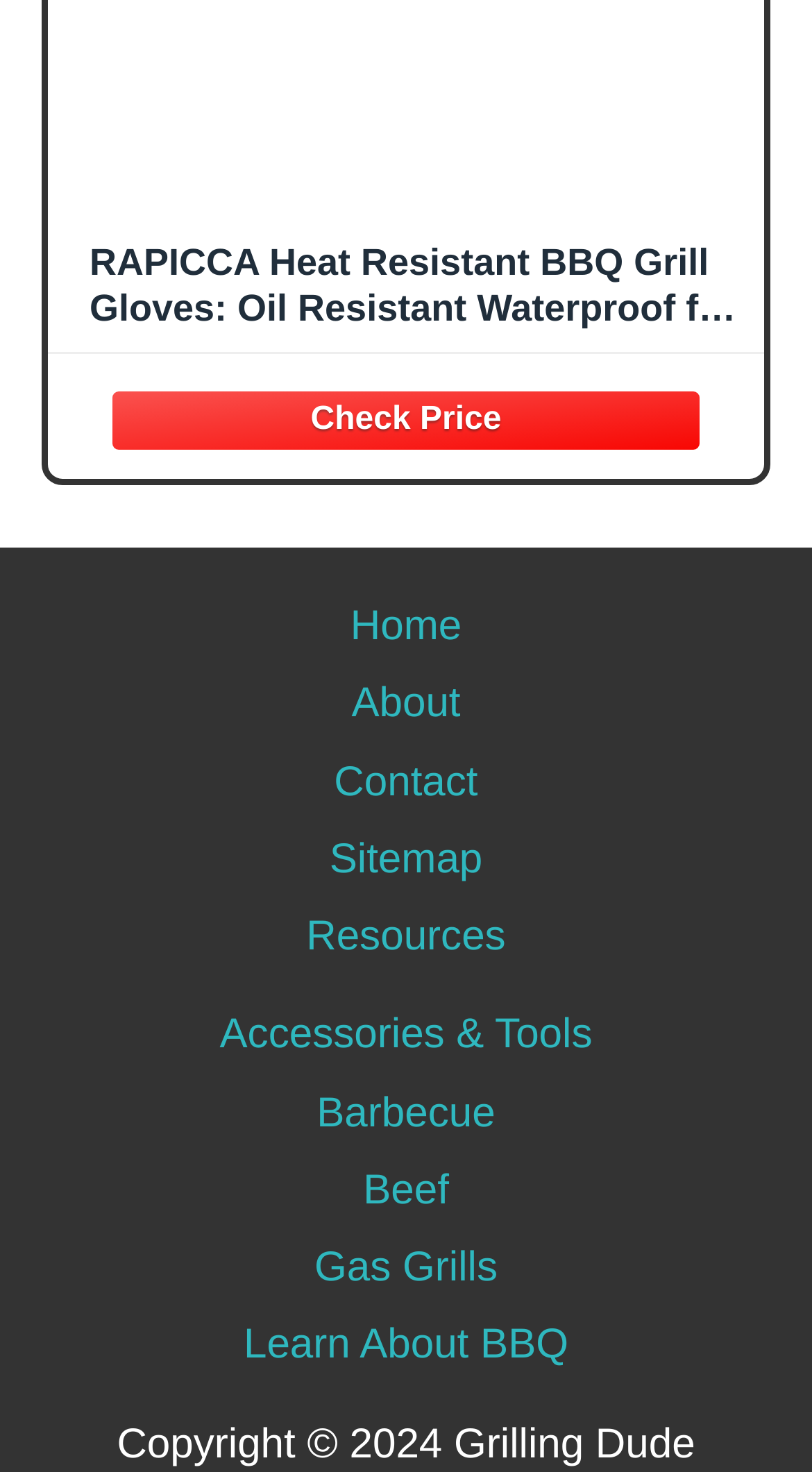Please answer the following question as detailed as possible based on the image: 
What is the copyright year?

The copyright year is obtained from the StaticText element with the text 'Copyright © 2024 Grilling Dude'.